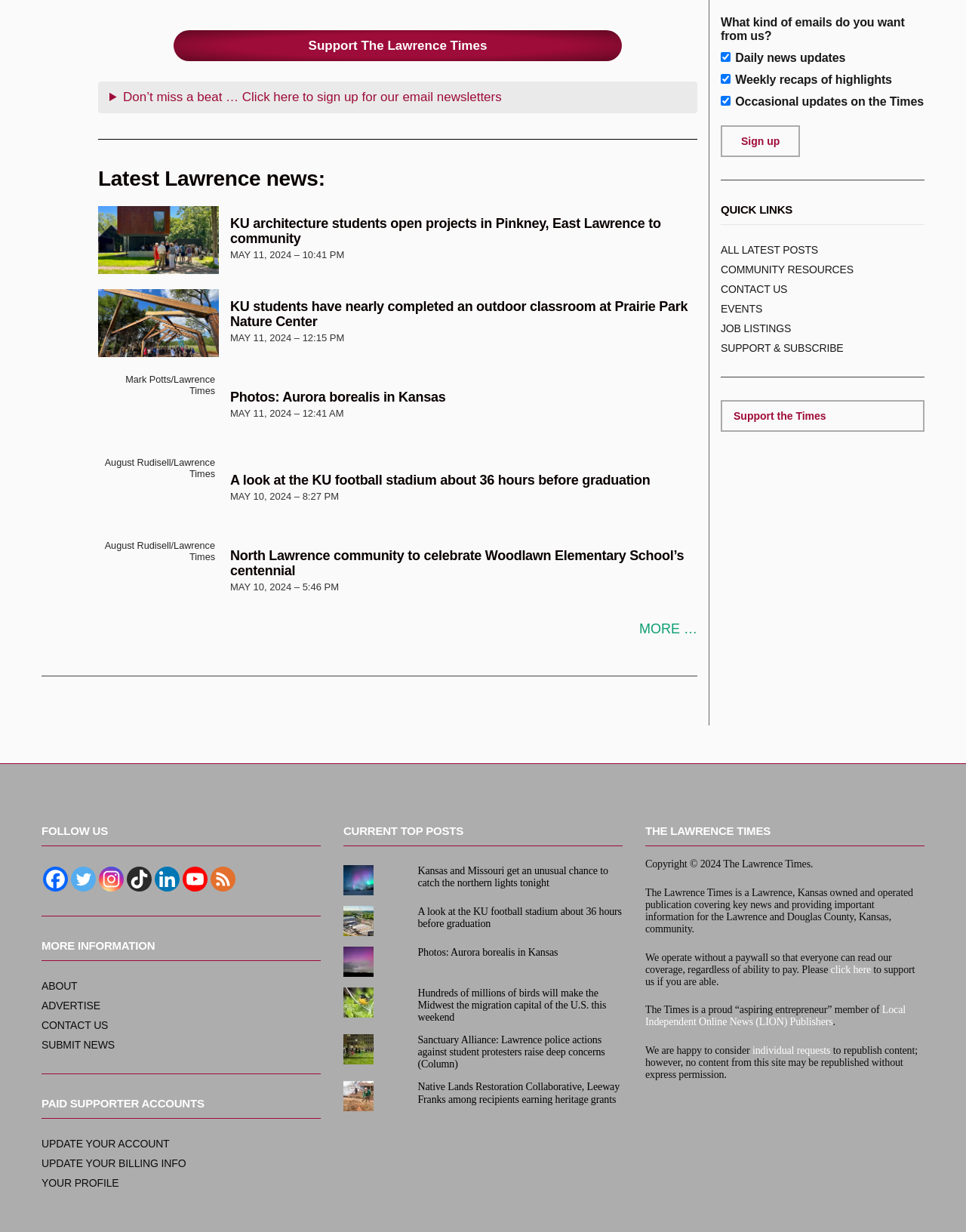Pinpoint the bounding box coordinates of the clickable area necessary to execute the following instruction: "Get A Bug's Life movie download links". The coordinates should be given as four float numbers between 0 and 1, namely [left, top, right, bottom].

None